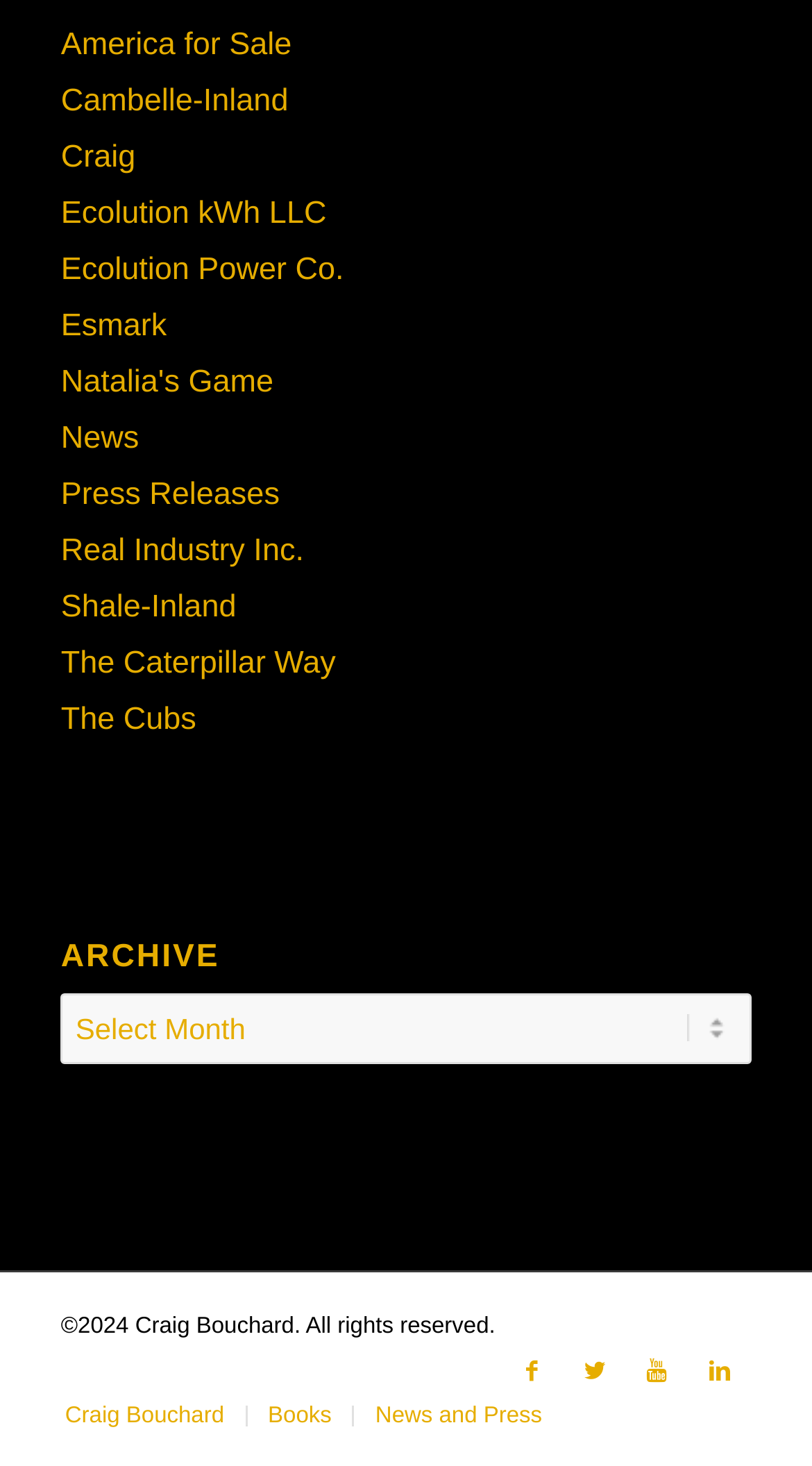Find the bounding box of the UI element described as follows: "岩間第三小学校 地域学校協働本部".

None